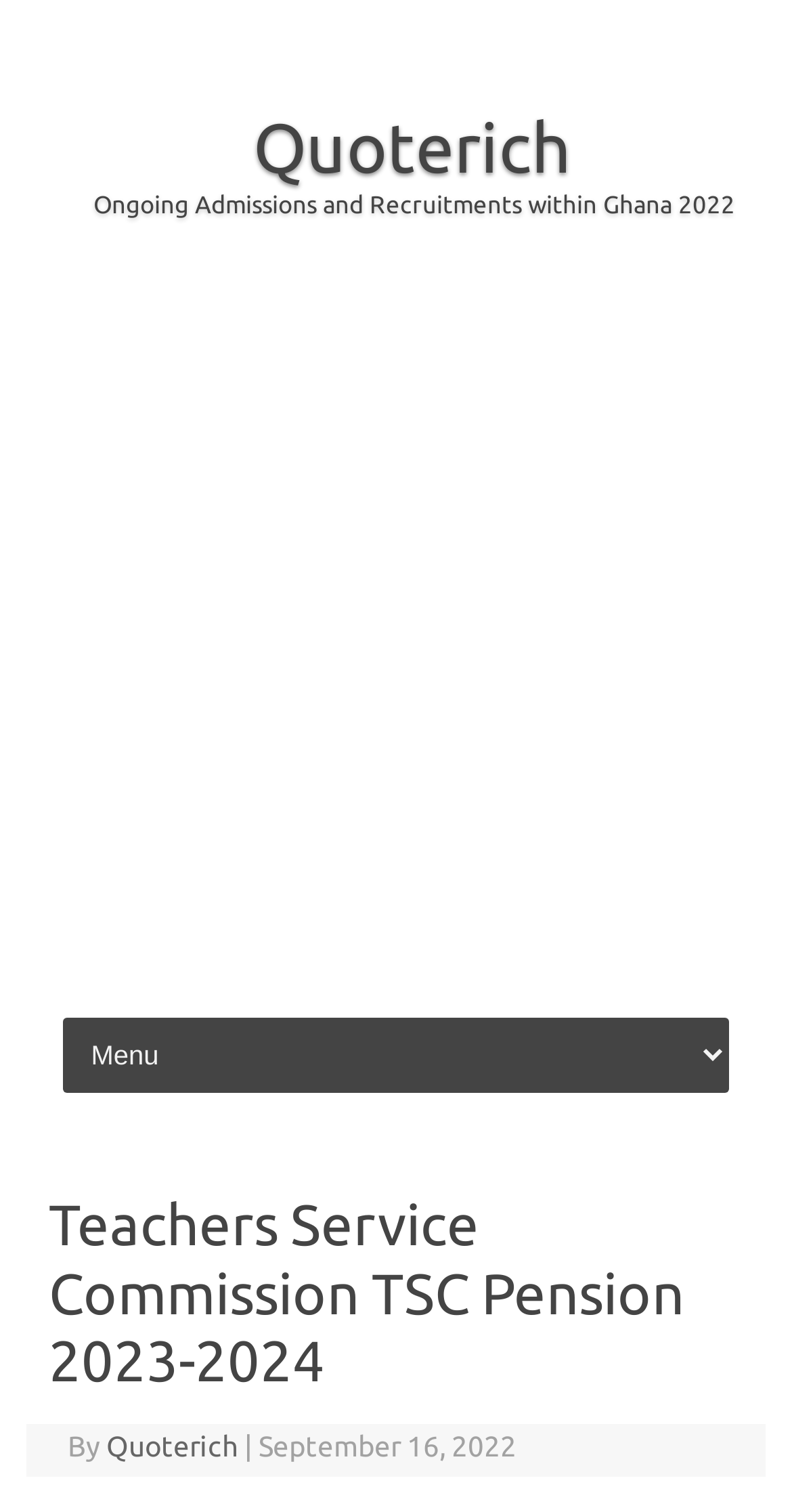Provide the bounding box coordinates of the HTML element described by the text: "Quoterich".

[0.281, 0.071, 0.719, 0.122]